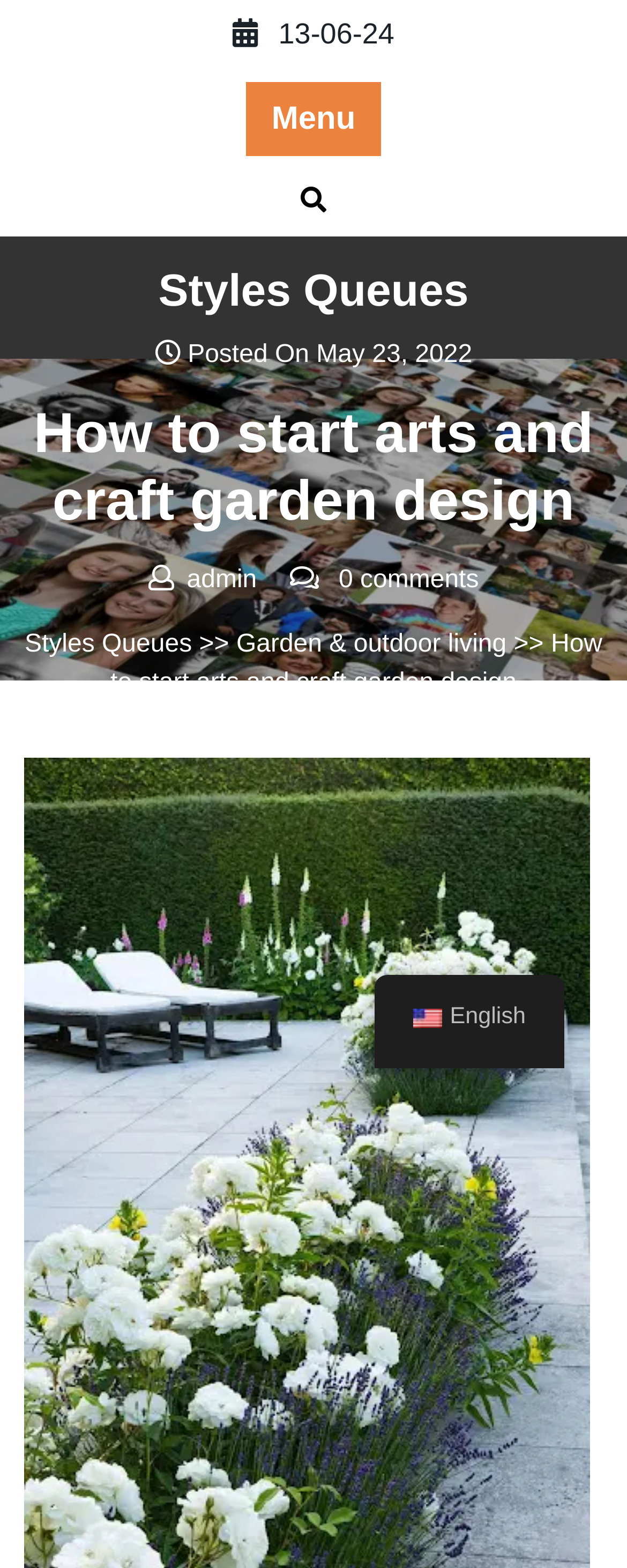Using the description: "Garden & outdoor living", identify the bounding box of the corresponding UI element in the screenshot.

[0.377, 0.402, 0.808, 0.42]